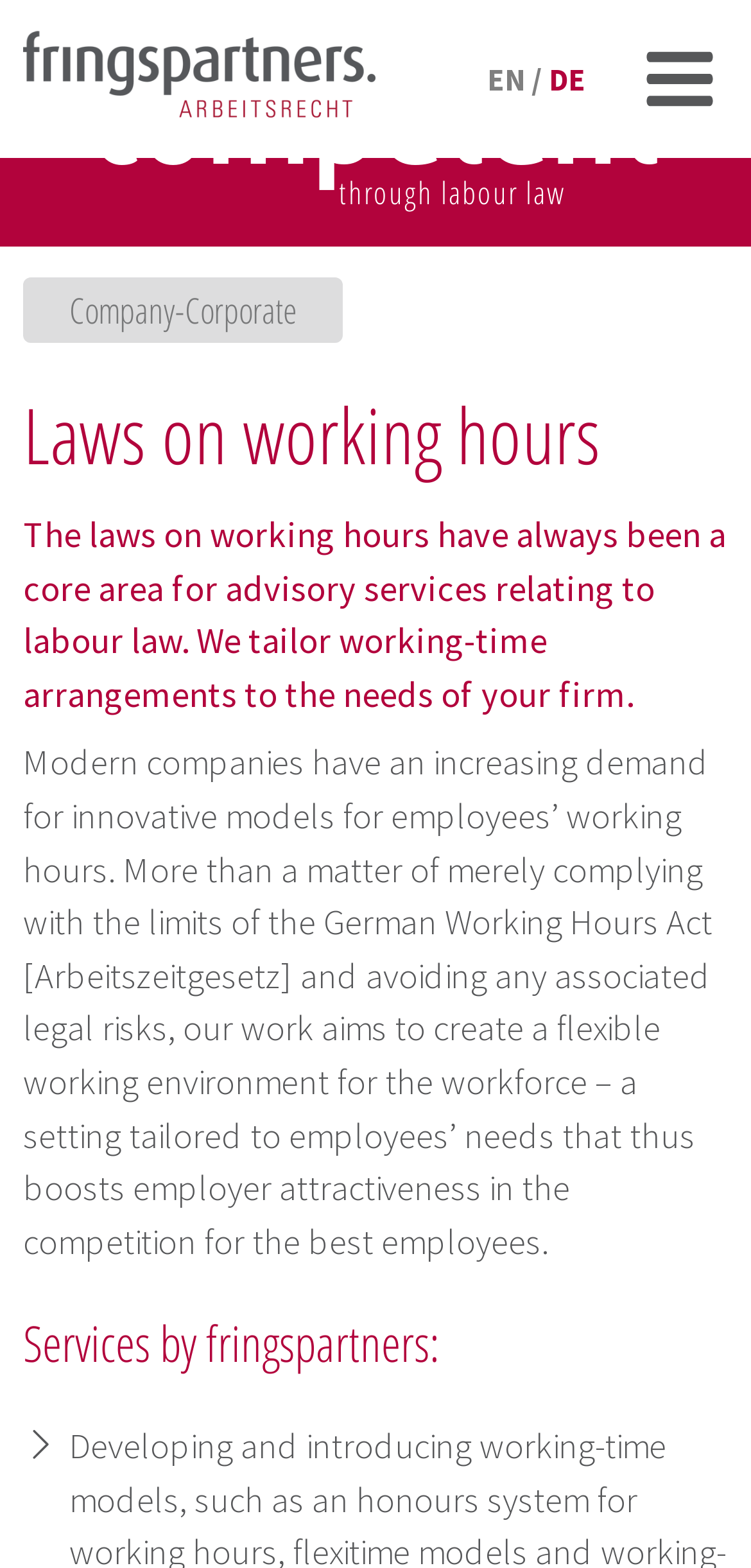Find the bounding box coordinates for the element described here: "de".

[0.721, 0.036, 0.779, 0.065]